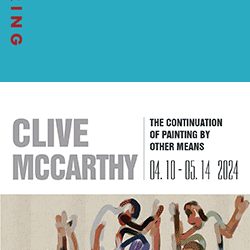Please answer the following query using a single word or phrase: 
What are the dates of the exhibit?

April 10 to May 14, 2024